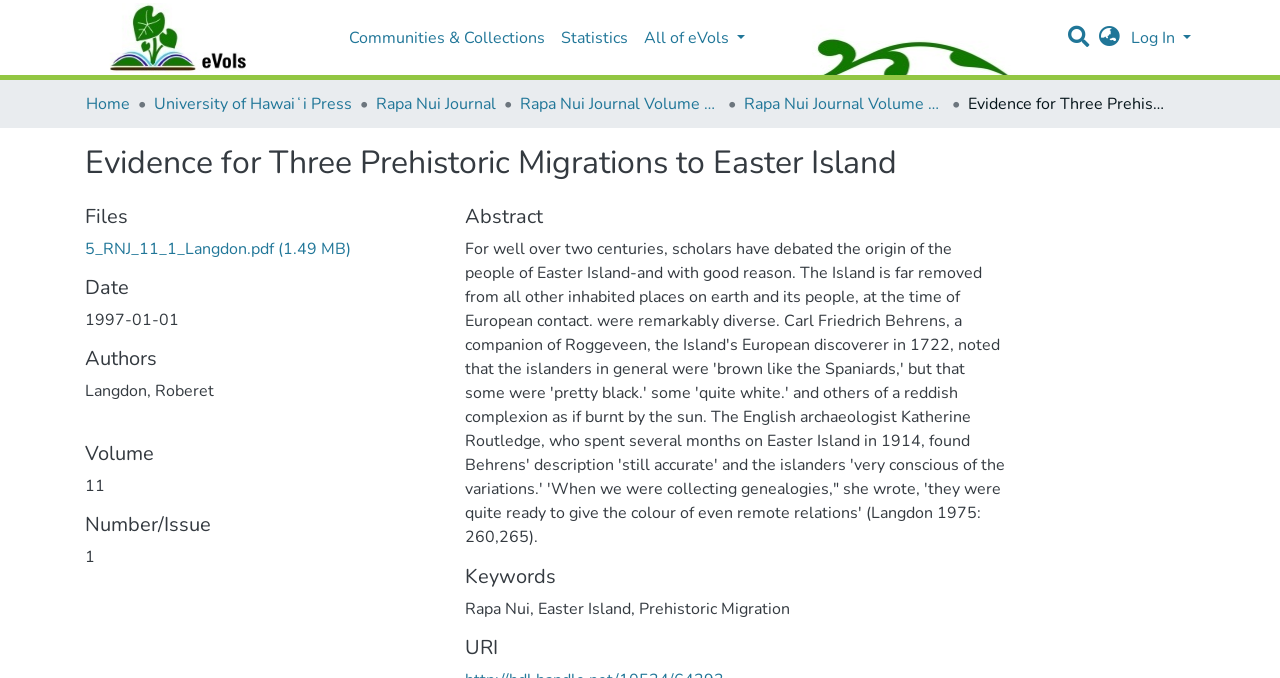Pinpoint the bounding box coordinates of the element that must be clicked to accomplish the following instruction: "Search for a keyword". The coordinates should be in the format of four float numbers between 0 and 1, i.e., [left, top, right, bottom].

[0.83, 0.027, 0.853, 0.083]